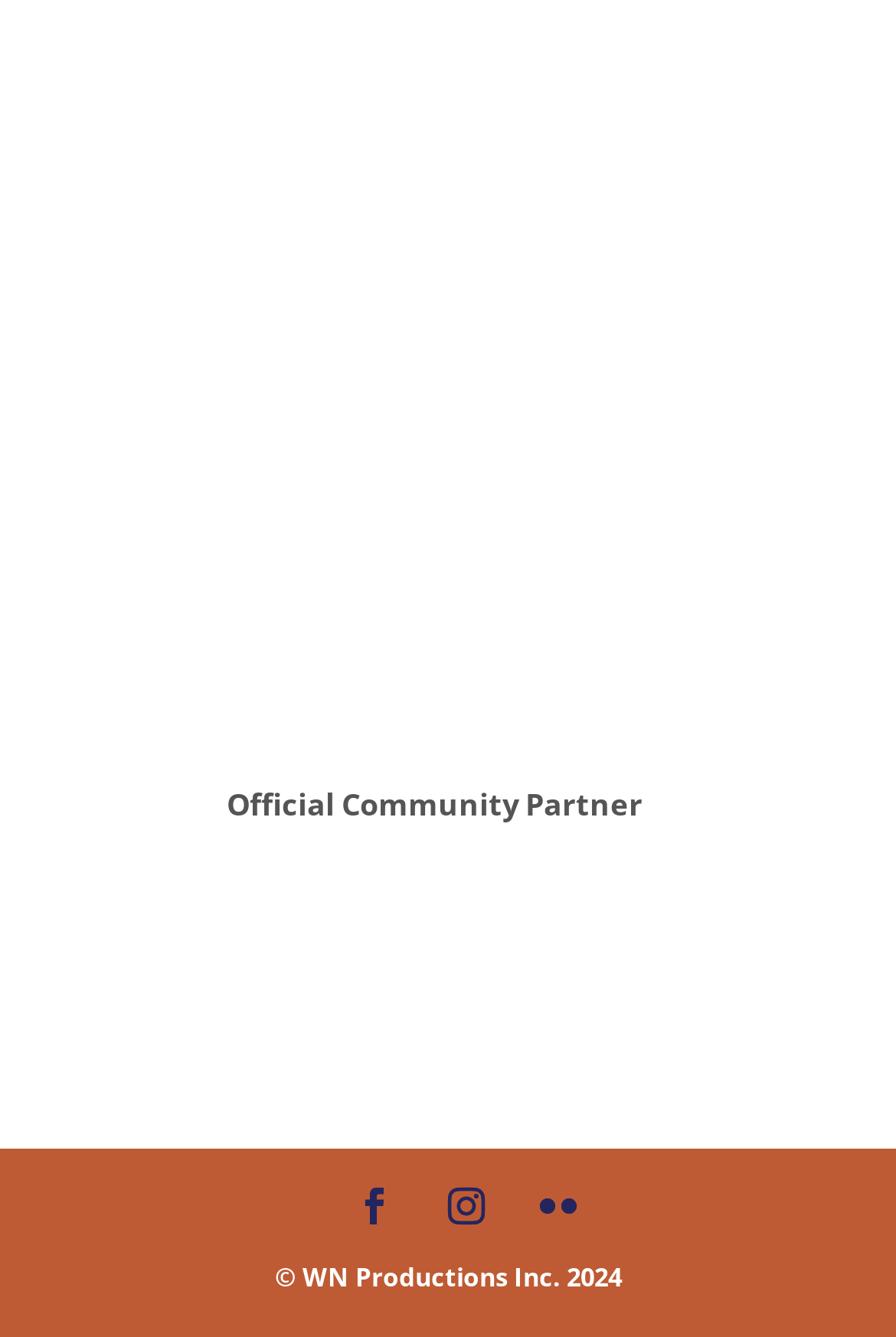Reply to the question with a brief word or phrase: What is the copyright year mentioned at the bottom of the page?

2024